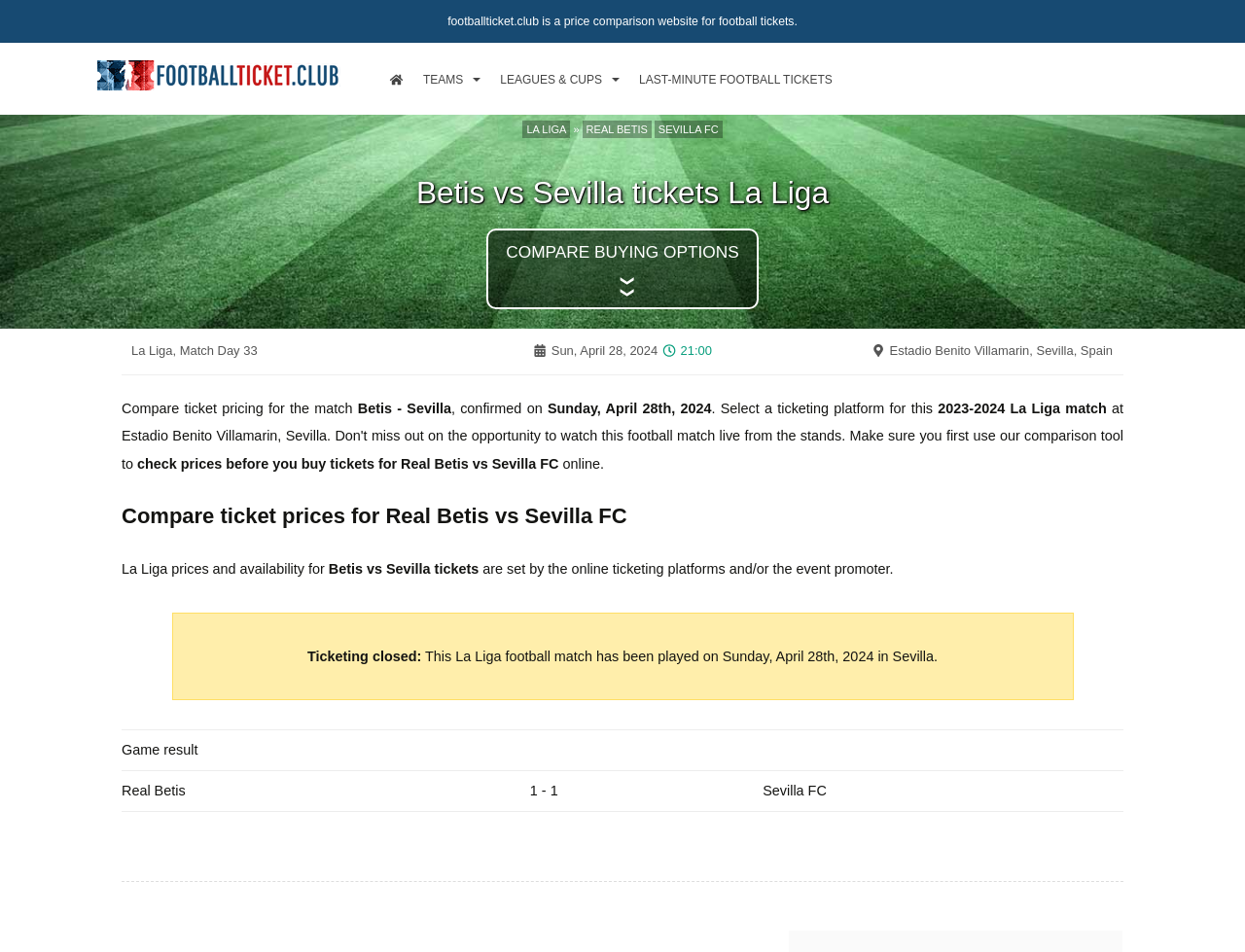Determine the bounding box coordinates of the clickable region to execute the instruction: "View 'REAL MADRID TICKETS'". The coordinates should be four float numbers between 0 and 1, denoted as [left, top, right, bottom].

[0.34, 0.163, 0.496, 0.195]